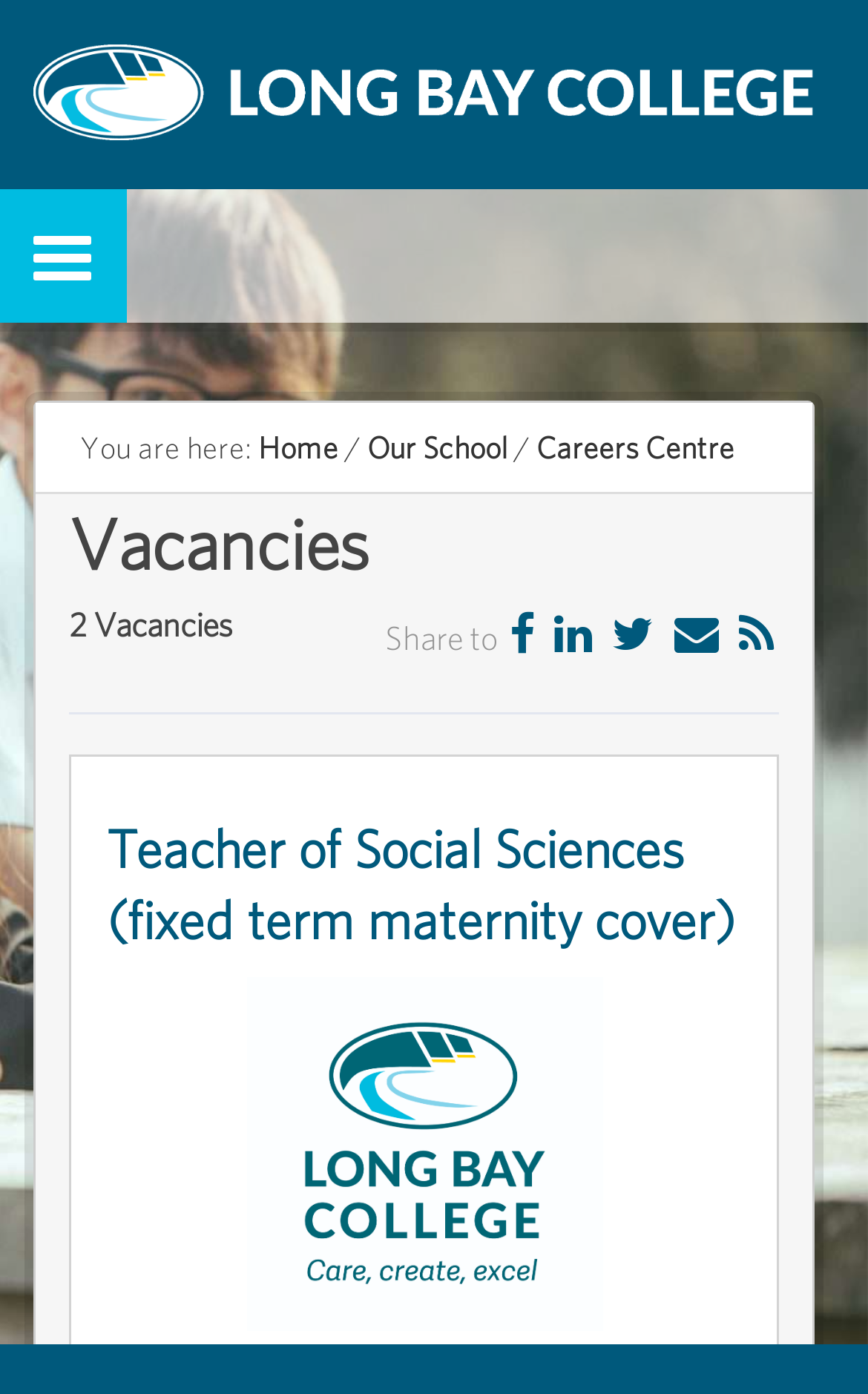Please specify the bounding box coordinates of the clickable region necessary for completing the following instruction: "View the Teacher of Social Sciences job vacancy". The coordinates must consist of four float numbers between 0 and 1, i.e., [left, top, right, bottom].

[0.123, 0.584, 0.846, 0.684]